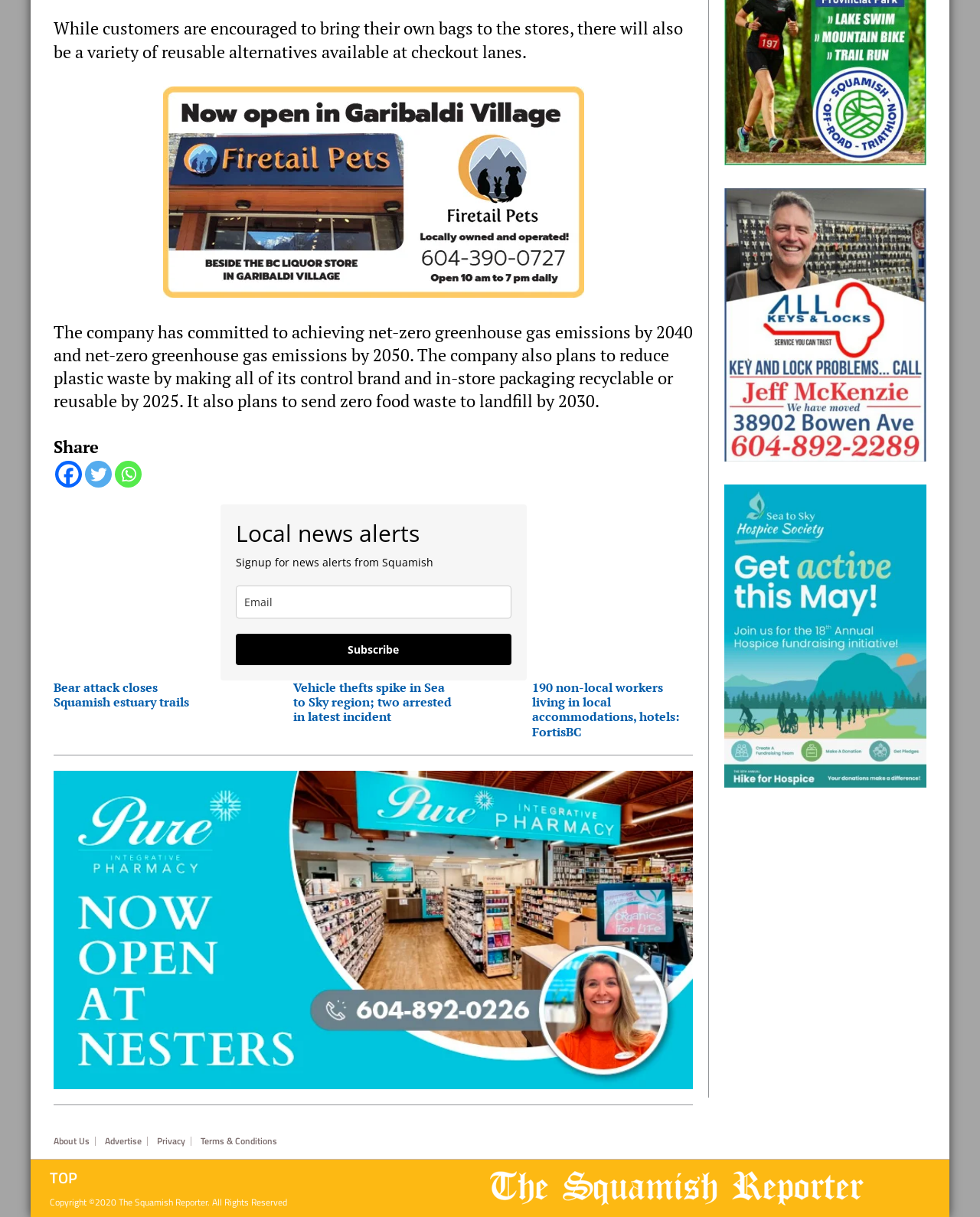What is the copyright year of the Squamish Reporter?
By examining the image, provide a one-word or phrase answer.

2020